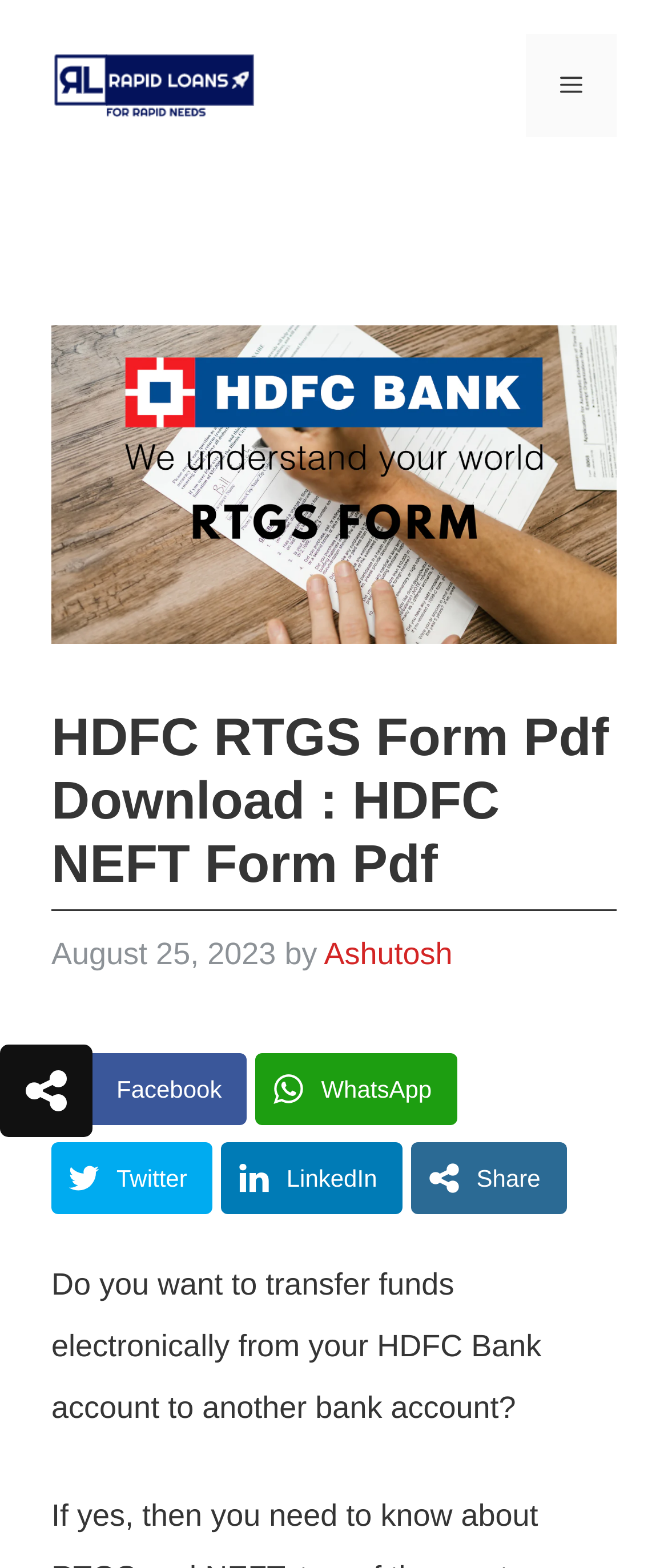Extract the bounding box coordinates for the HTML element that matches this description: "Ashutosh". The coordinates should be four float numbers between 0 and 1, i.e., [left, top, right, bottom].

[0.485, 0.598, 0.677, 0.619]